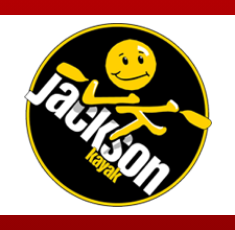What is the shape of the logo design?
Based on the image content, provide your answer in one word or a short phrase.

circular